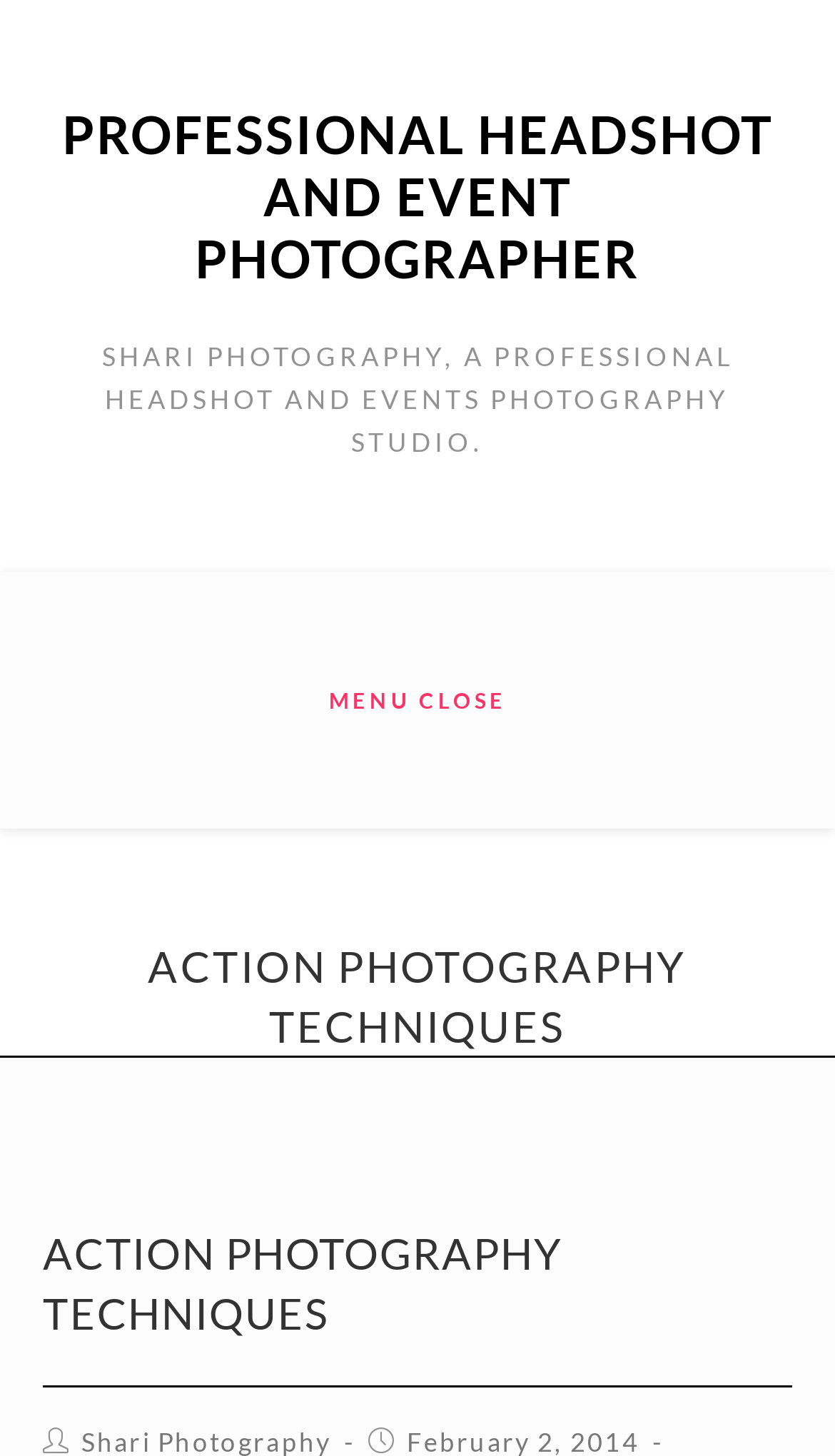How many headings are there on the webpage?
Answer with a single word or phrase, using the screenshot for reference.

3